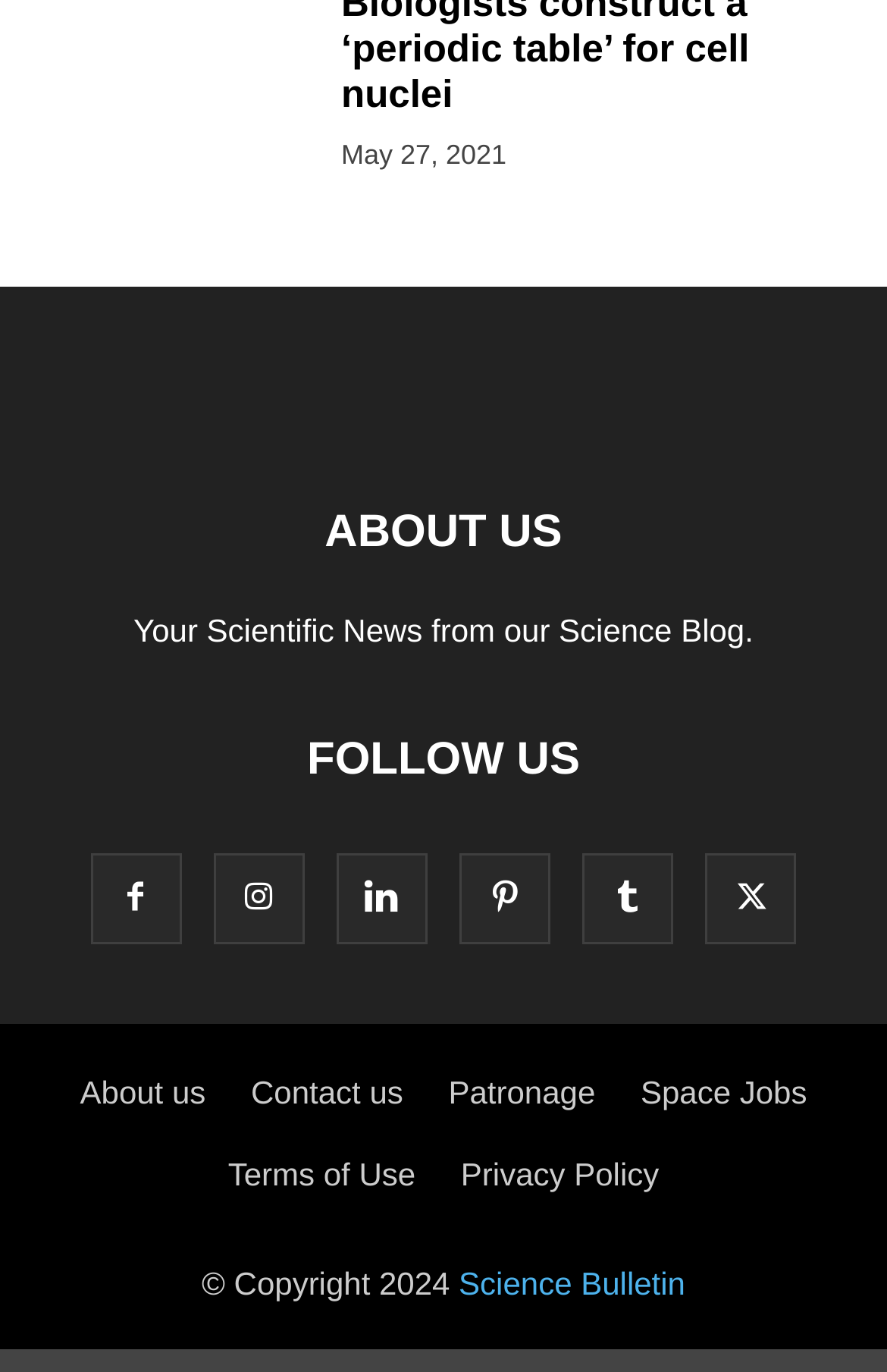Please specify the bounding box coordinates of the region to click in order to perform the following instruction: "Go to space jobs".

[0.722, 0.783, 0.91, 0.809]